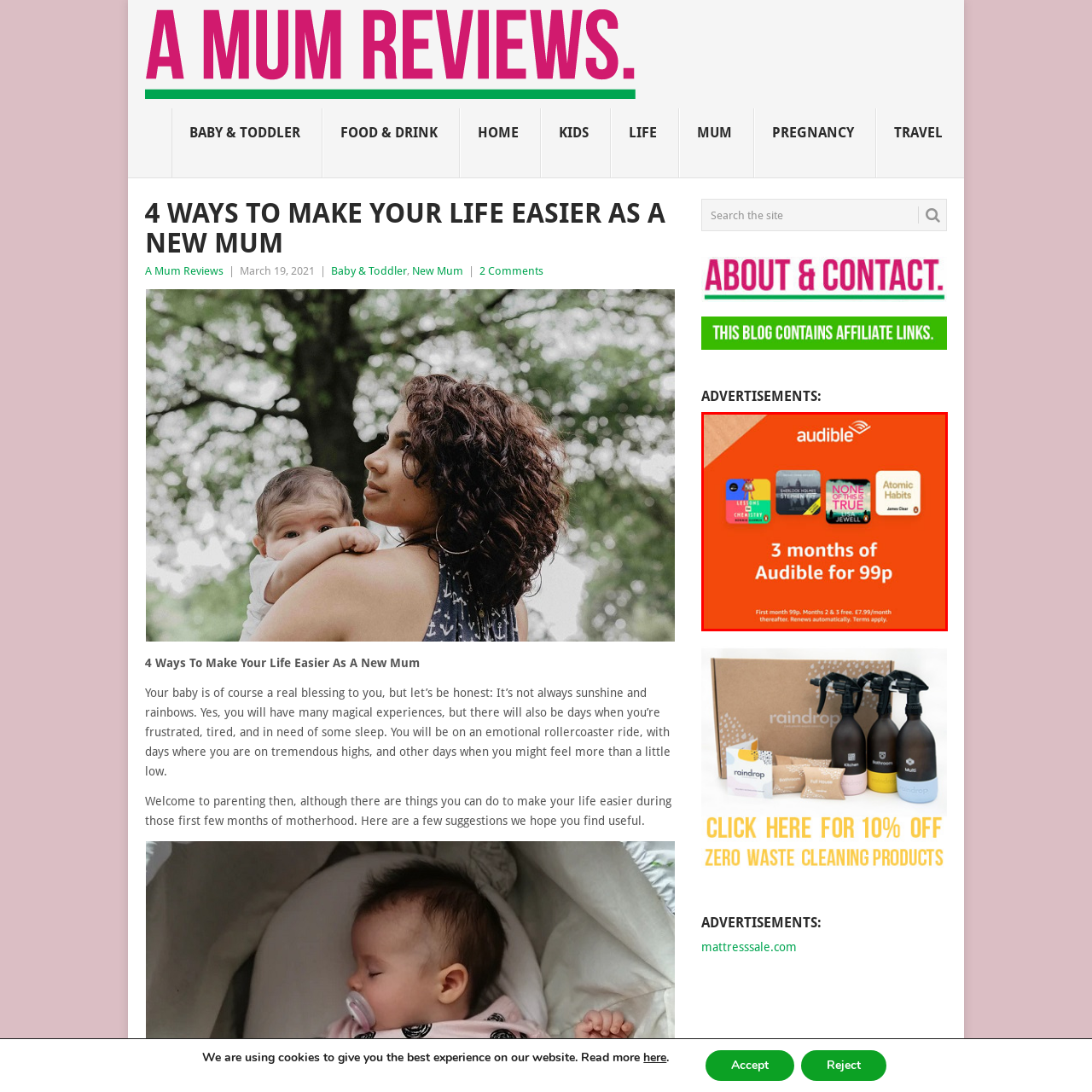What is the price of the first month of Audible?
Focus on the section of the image outlined in red and give a thorough answer to the question.

According to the caption, the note below the main text clarifies that the first month is priced at 99p, with subsequent months at £7.99 each, automatically renewing unless canceled.